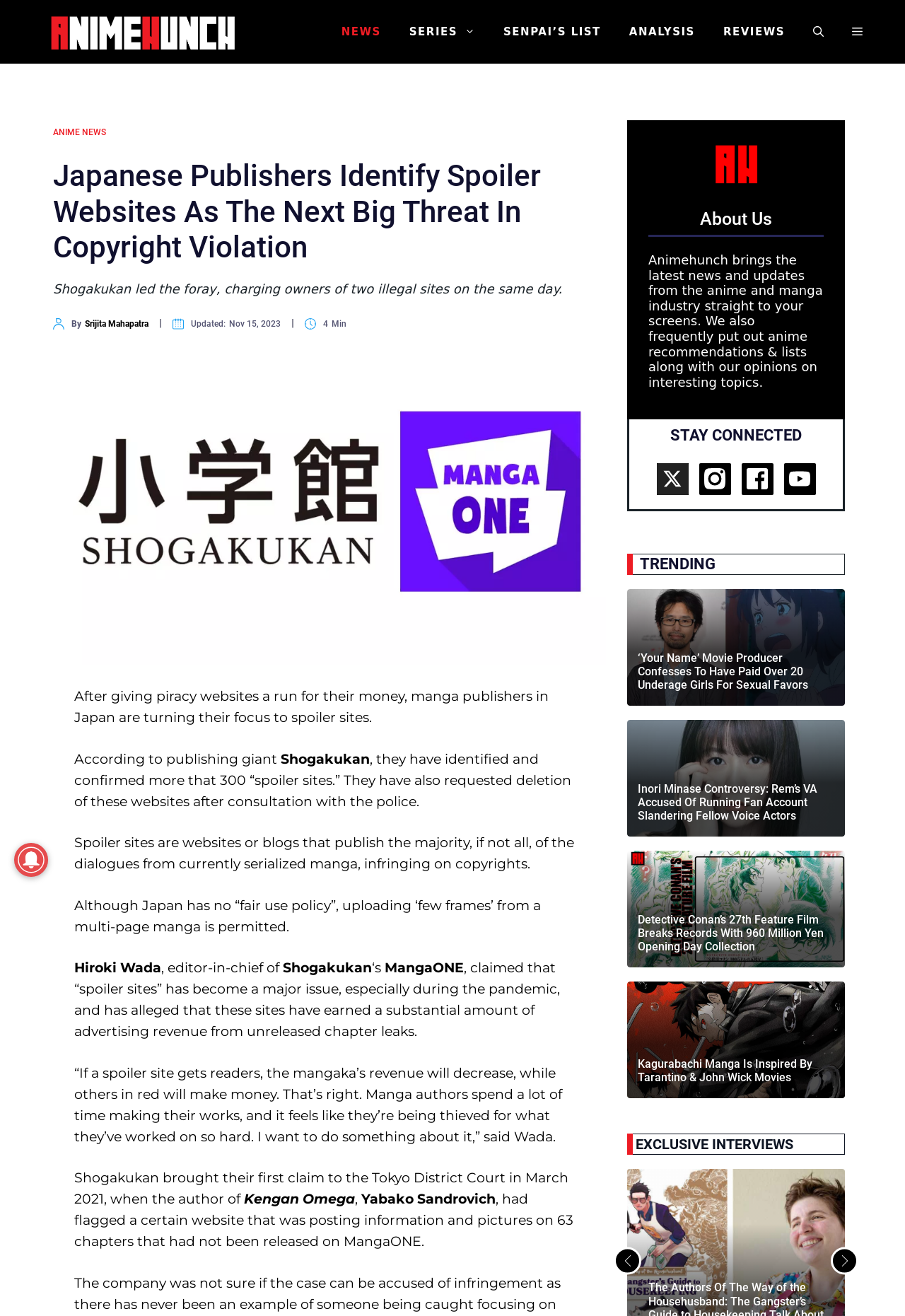With reference to the screenshot, provide a detailed response to the question below:
What is the name of the manga mentioned in the article?

The manga 'Kengan Omega' is mentioned in the article as an example of a manga whose author flagged a website that was posting information and pictures on 63 chapters that had not been released on MangaONE.